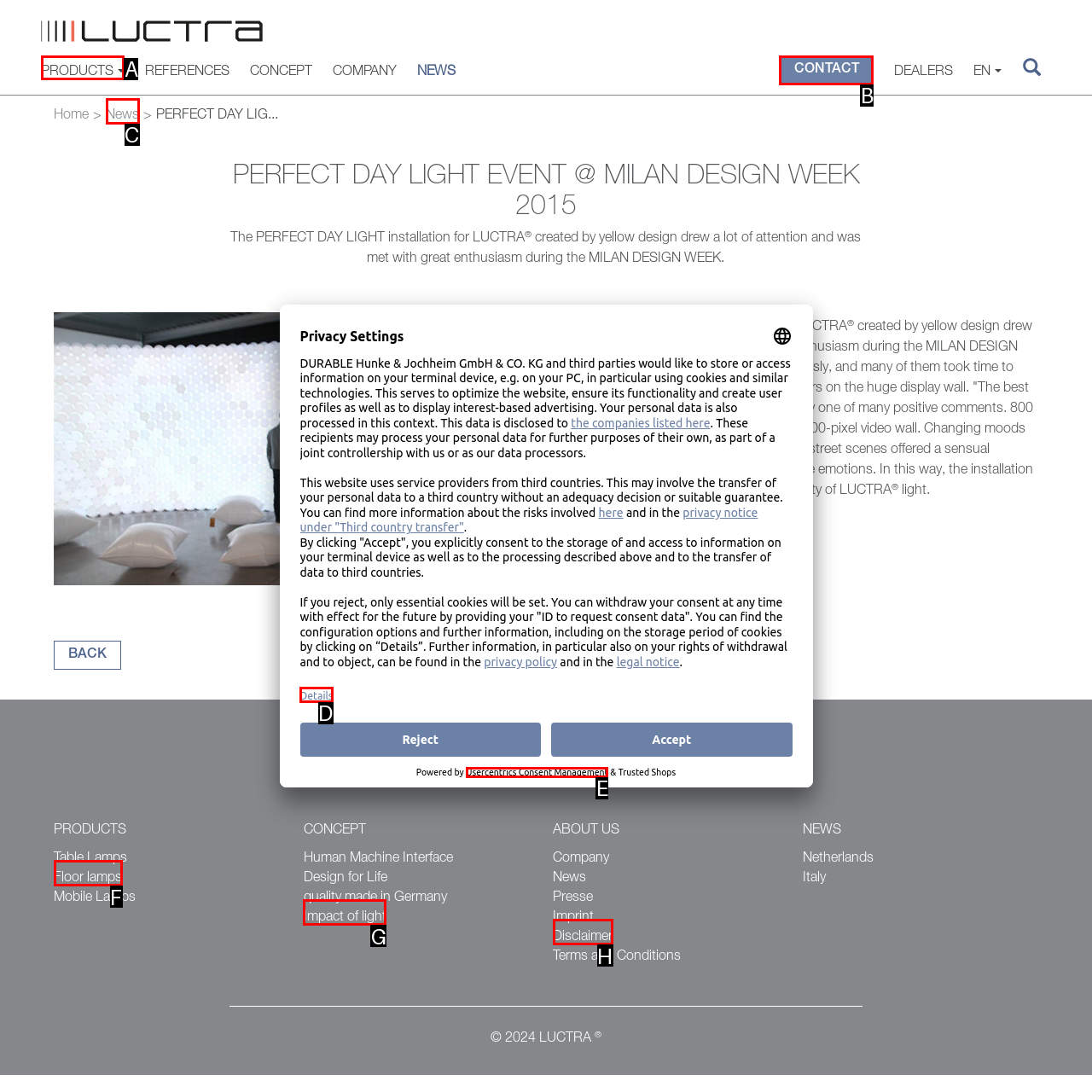Identify the letter of the option that should be selected to accomplish the following task: Follow on Facebook. Provide the letter directly.

None